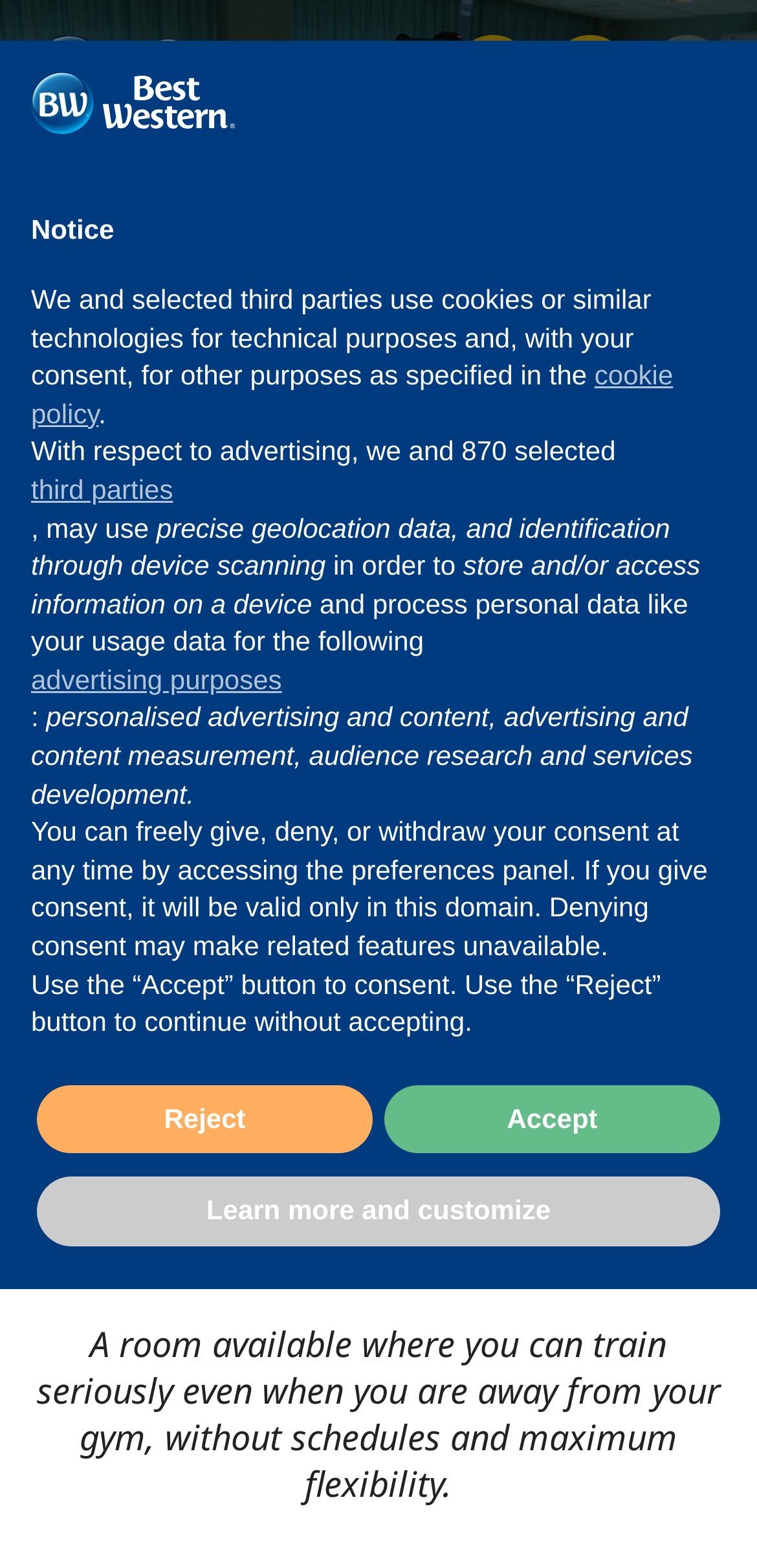What is the theme of the webpage?
Please provide a comprehensive answer based on the details in the screenshot.

I found the answer by looking at the overall structure and content of the webpage, which includes elements related to a hotel (e.g. hotel name, booking) and fitness (e.g. gym, fitness text), suggesting that the theme of the webpage is hotel and fitness.